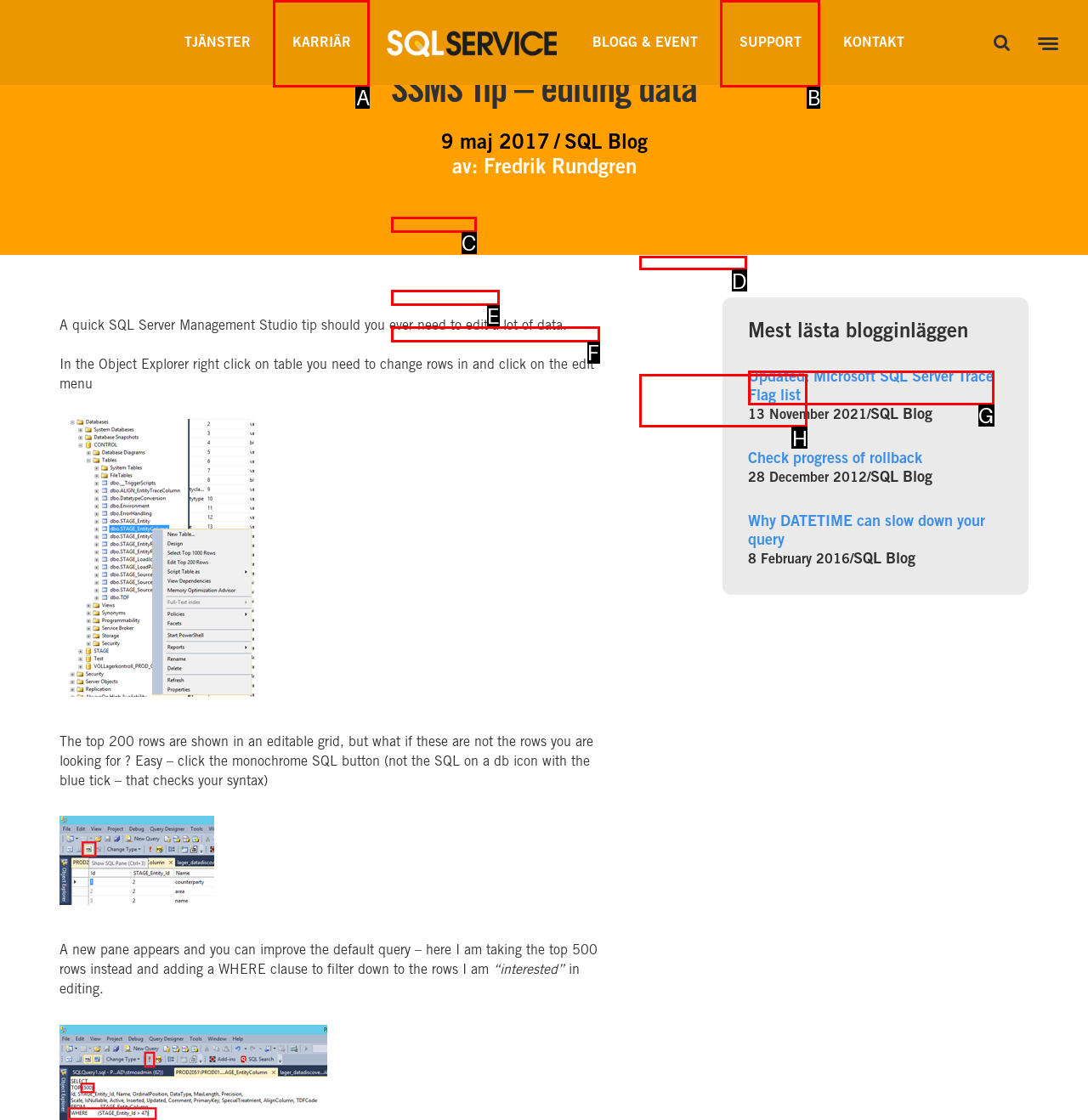Decide which letter you need to select to fulfill the task: Contact us through info@sqlservice.se
Answer with the letter that matches the correct option directly.

D